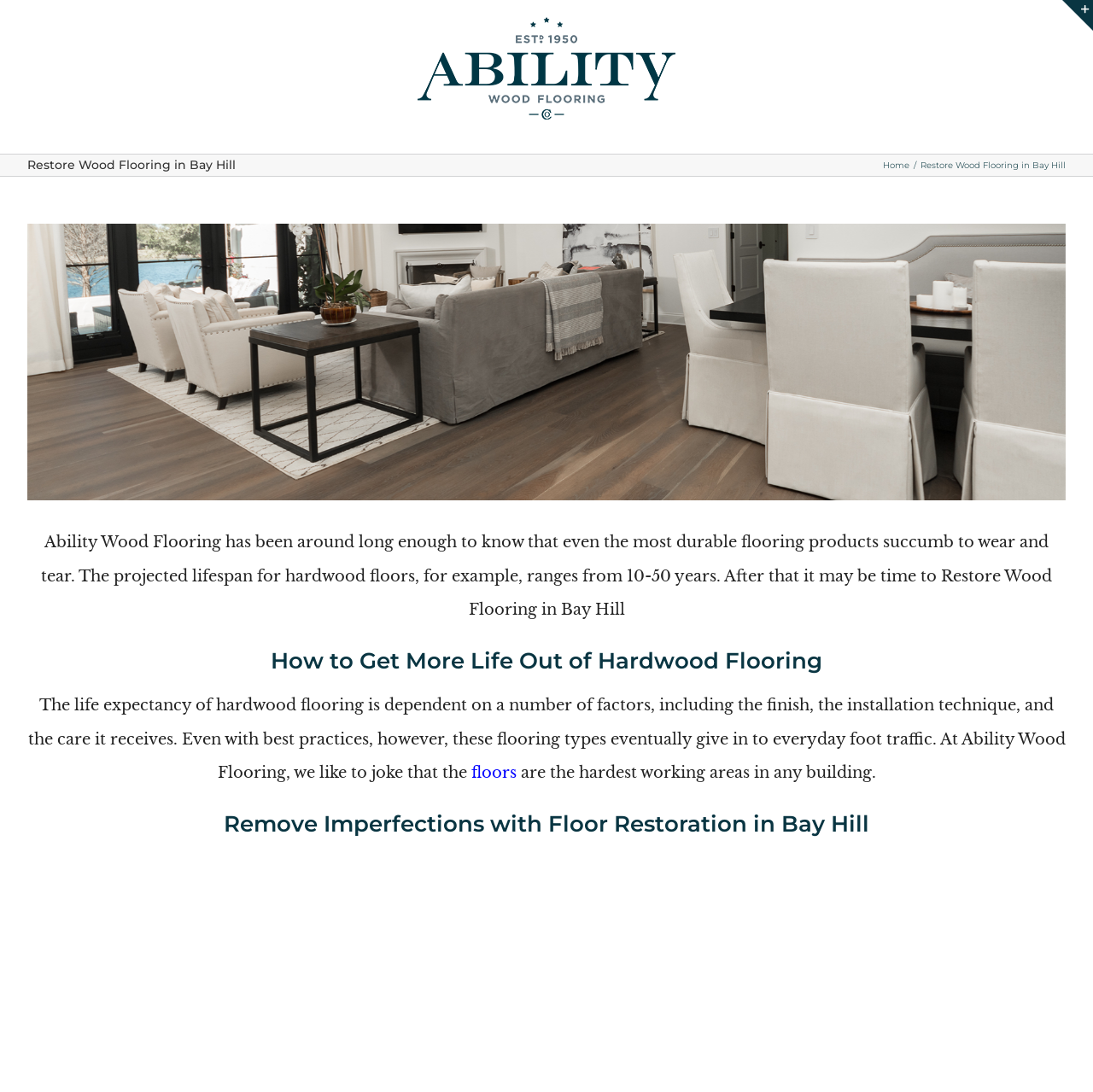Find and generate the main title of the webpage.

Restore Wood Flooring in Bay Hill